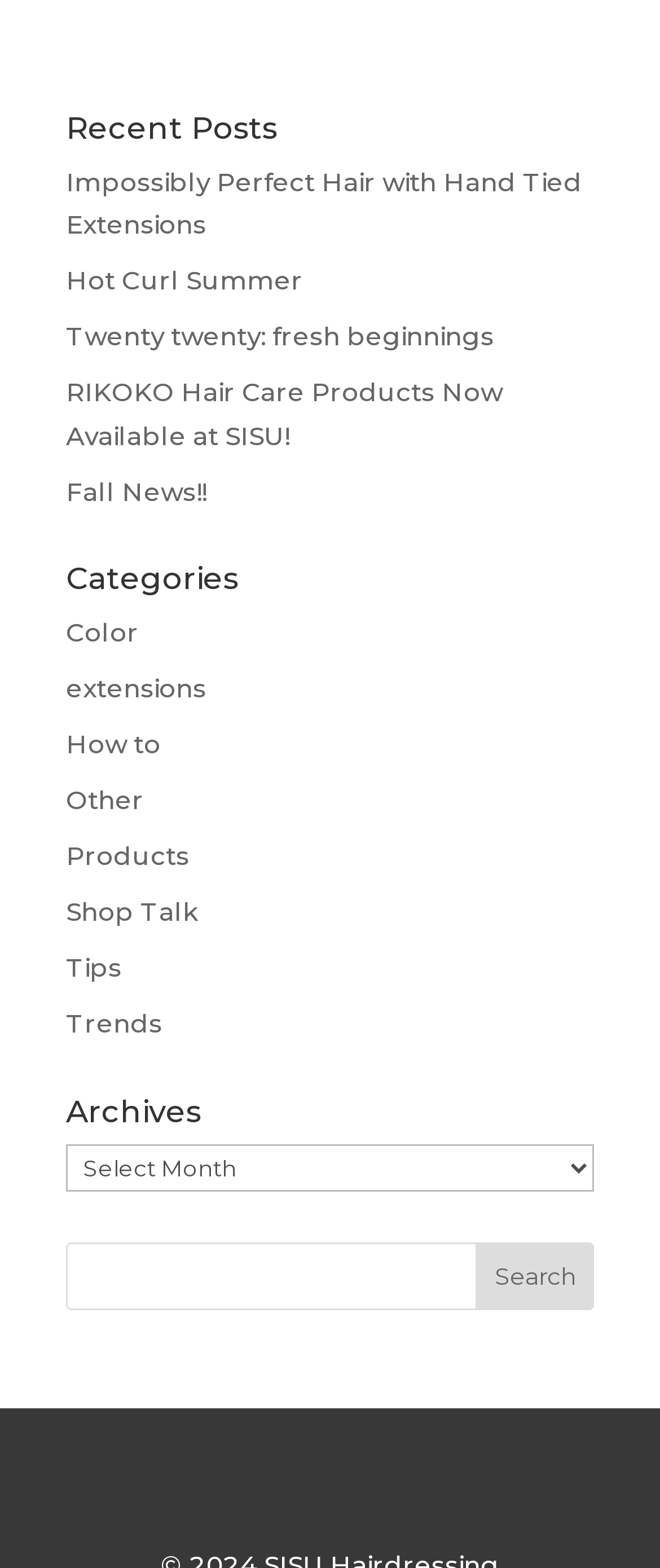Answer in one word or a short phrase: 
What is the title of the first recent post?

Impossibly Perfect Hair with Hand Tied Extensions